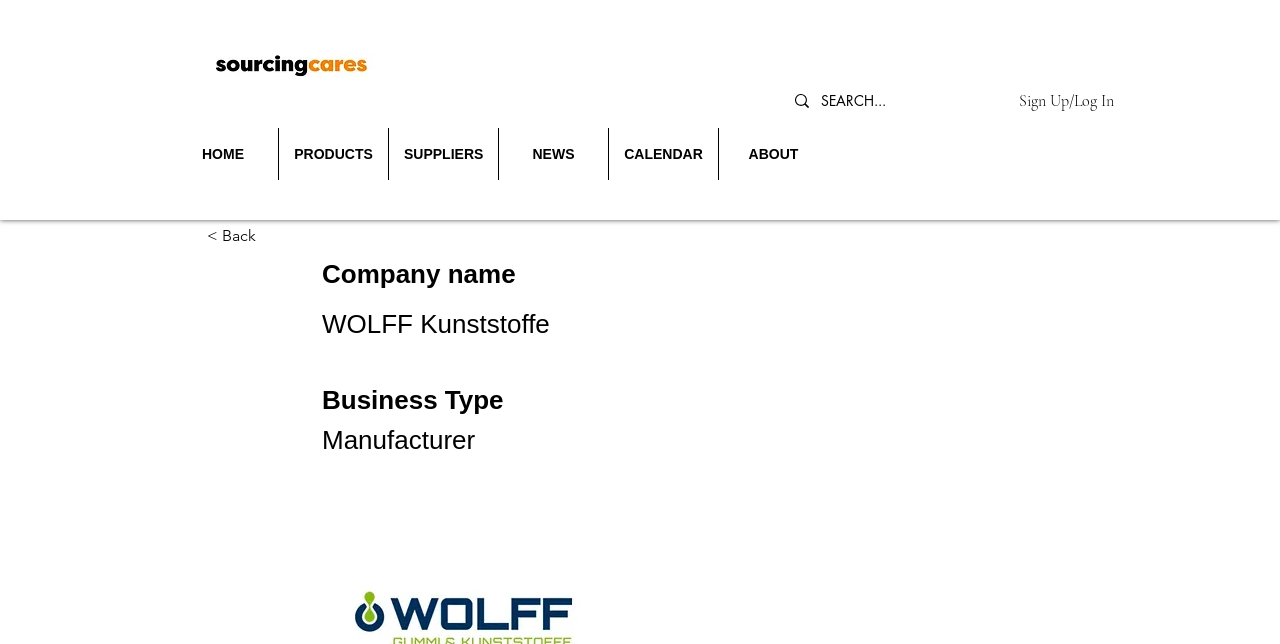Bounding box coordinates are specified in the format (top-left x, top-left y, bottom-right x, bottom-right y). All values are floating point numbers bounded between 0 and 1. Please provide the bounding box coordinate of the region this sentence describes: CALENDAR

[0.476, 0.199, 0.561, 0.28]